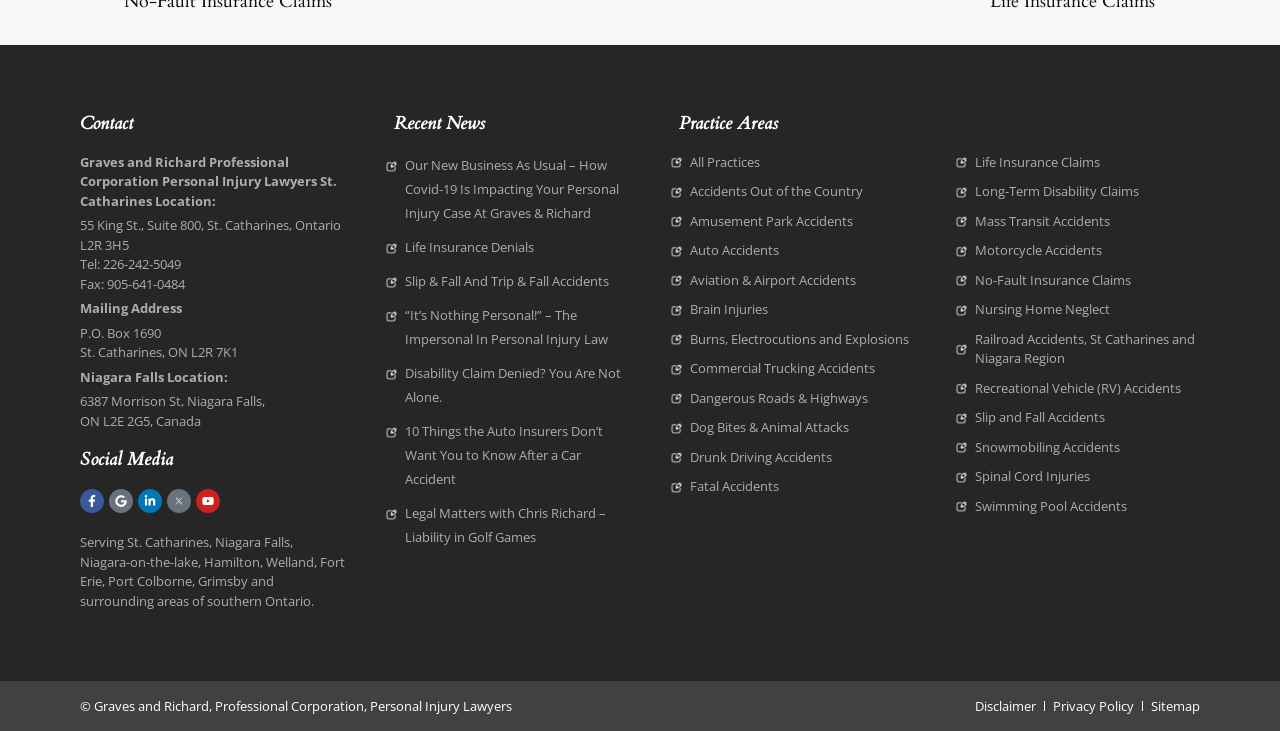Based on the description "Aviation & Airport Accidents", find the bounding box of the specified UI element.

[0.508, 0.371, 0.715, 0.397]